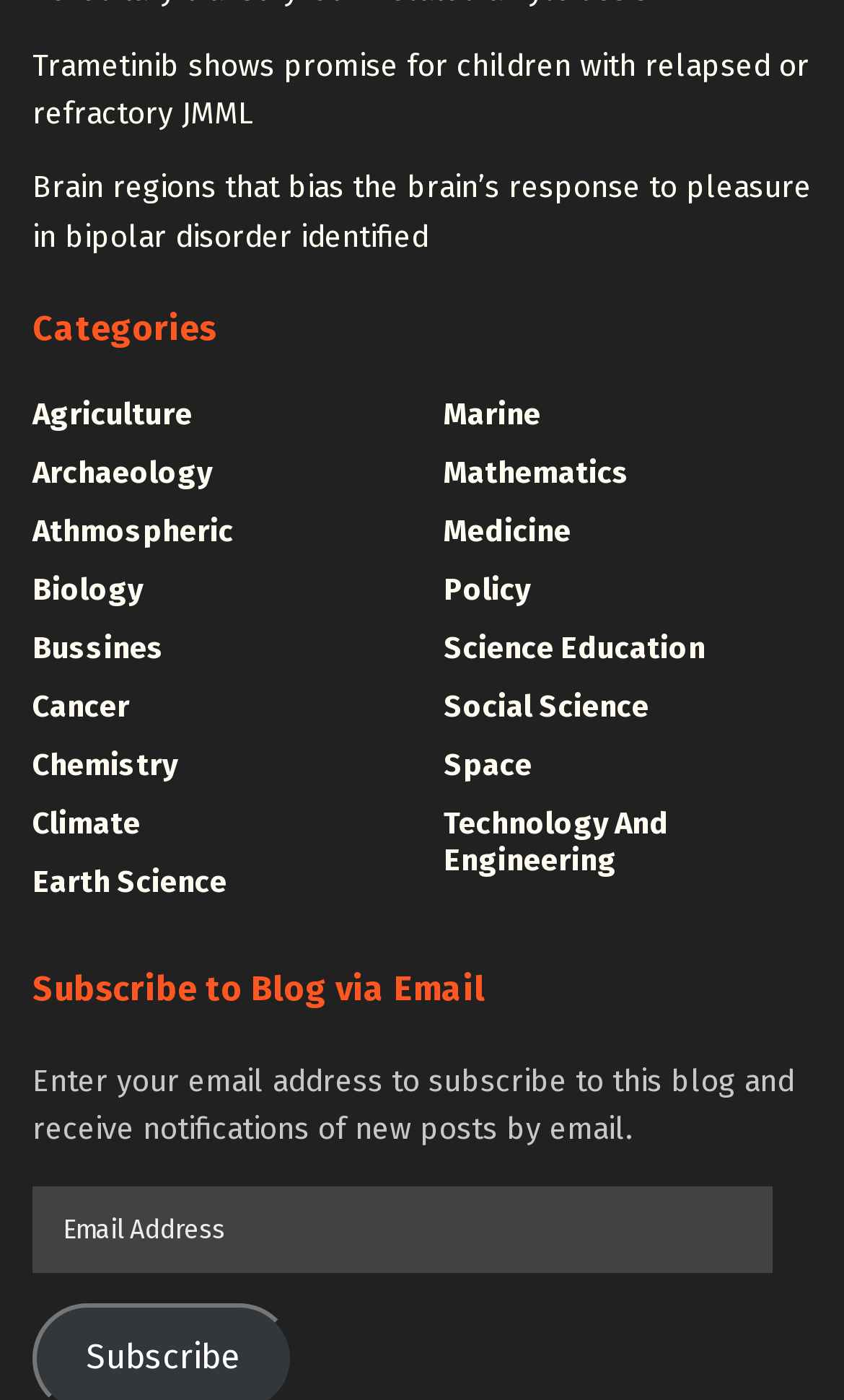Please determine the bounding box coordinates of the element to click in order to execute the following instruction: "Enter email address to subscribe". The coordinates should be four float numbers between 0 and 1, specified as [left, top, right, bottom].

[0.038, 0.847, 0.915, 0.909]